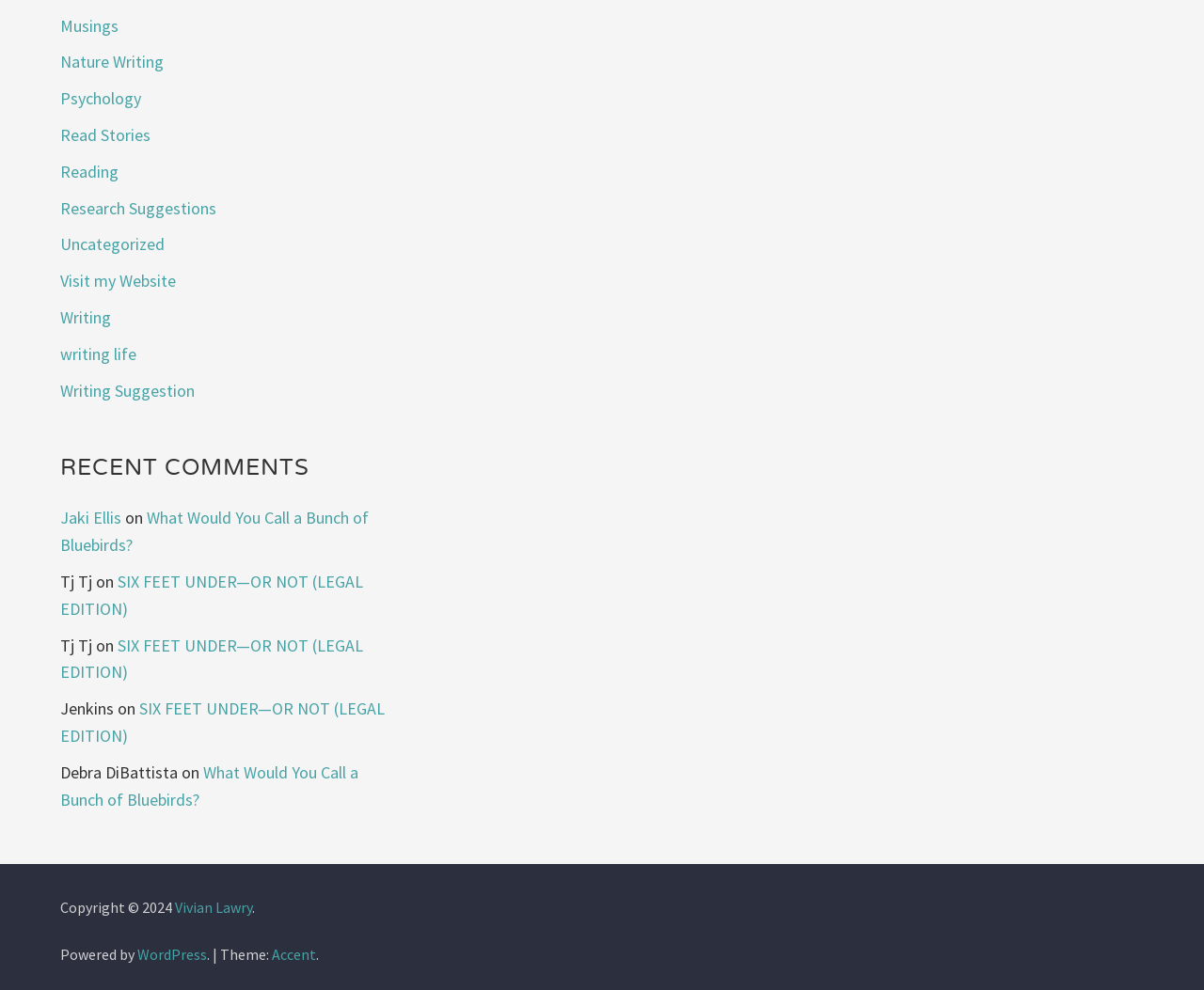What is the title of the most recent comment?
Look at the image and provide a detailed response to the question.

The most recent comment is listed at the top of the 'RECENT COMMENTS' section, and its title is 'What Would You Call a Bunch of Bluebirds?'.